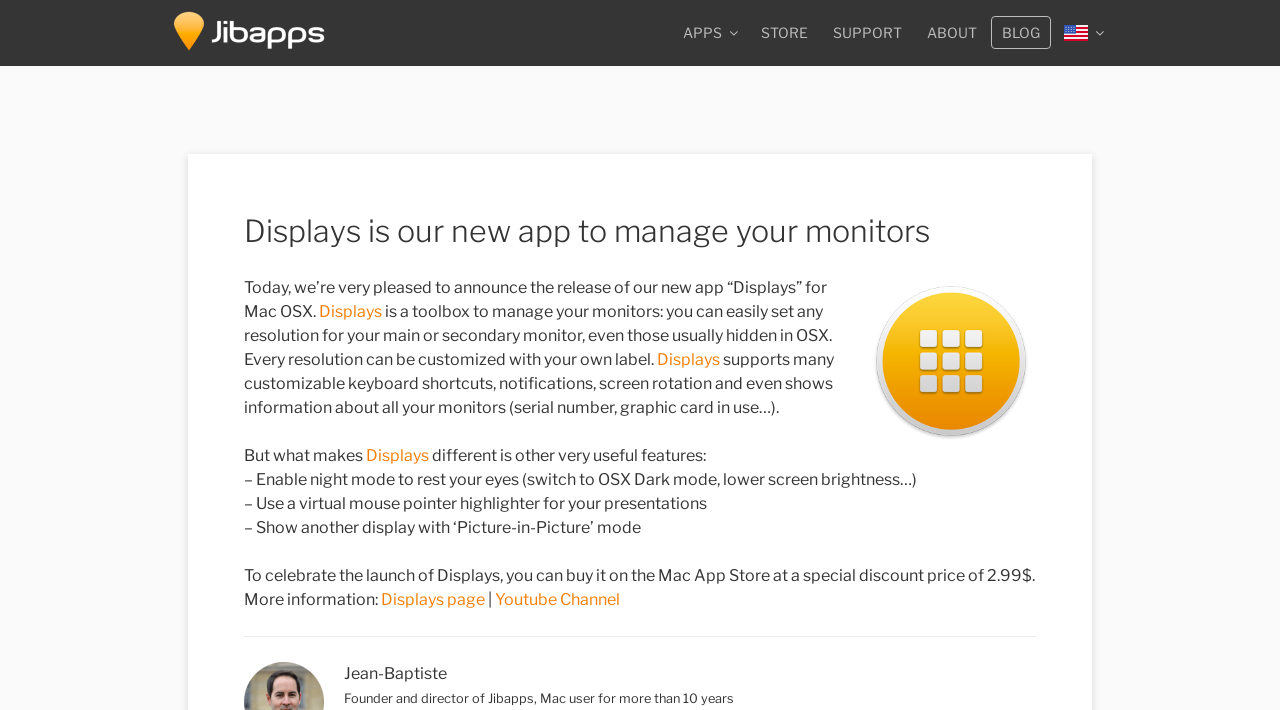Find the bounding box coordinates for the area that must be clicked to perform this action: "Read more about Displays".

[0.298, 0.831, 0.379, 0.858]